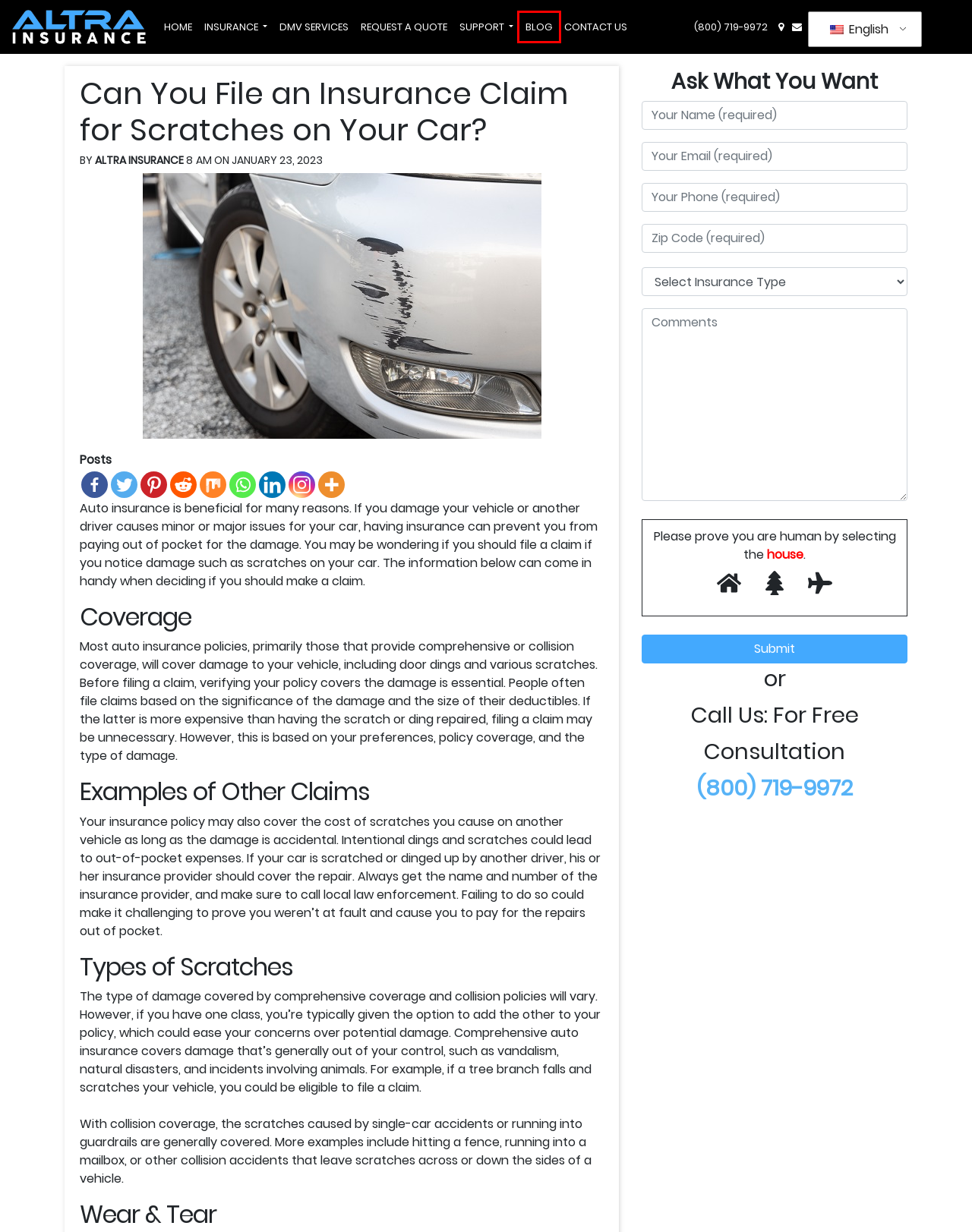Review the webpage screenshot provided, noting the red bounding box around a UI element. Choose the description that best matches the new webpage after clicking the element within the bounding box. The following are the options:
A. Auto Insurance | Car Insurance | Chula Vista, CA
B. Vehicle Registration & DMV Services - ALTRA INSURANCE
C. Free Insurance Quote | Altra Insurance
D. Auto & Car Insurance in National City
E. Auto & Car Insurance San Diego, CA | Altra Insurance
F. Contact Us | Altra Insurance
G. San Diego SEO Company You Can Trust | Google Partner | Saba SEO
H. Blog | Altra insurance Inc

H